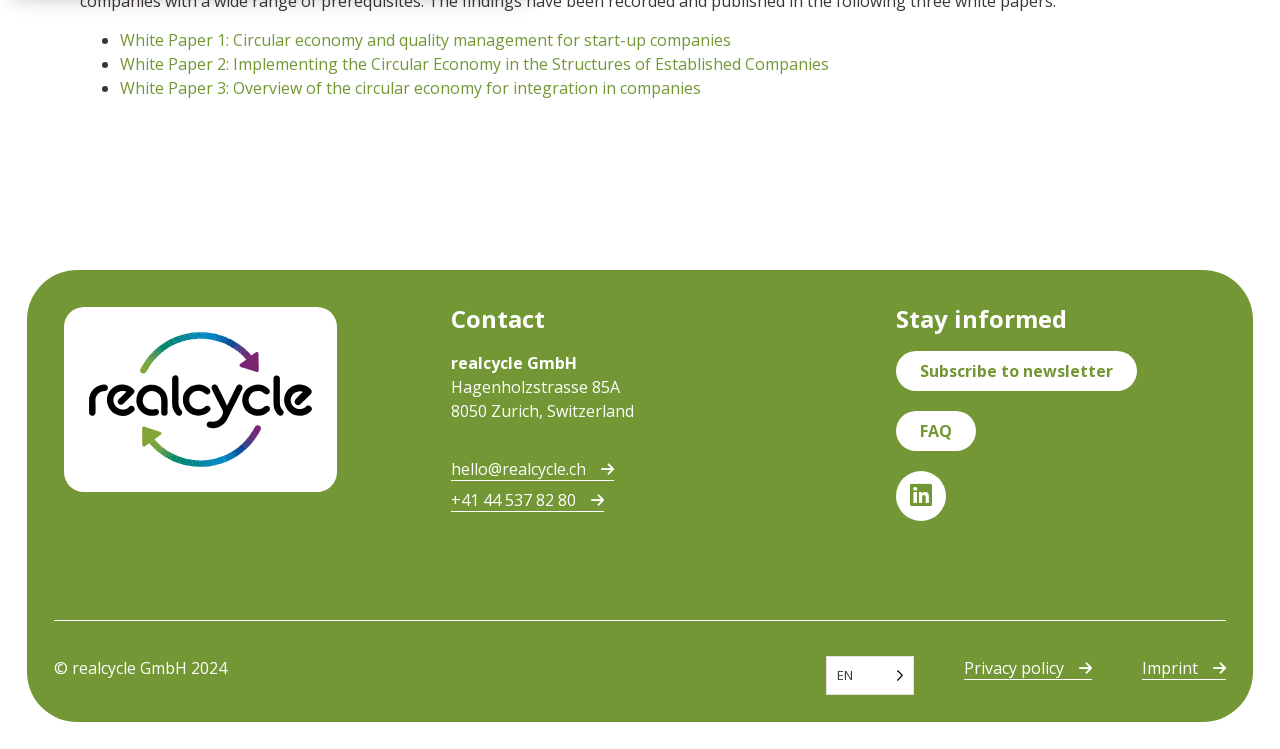Bounding box coordinates are specified in the format (top-left x, top-left y, bottom-right x, bottom-right y). All values are floating point numbers bounded between 0 and 1. Please provide the bounding box coordinate of the region this sentence describes: Privacy policy

[0.753, 0.876, 0.853, 0.908]